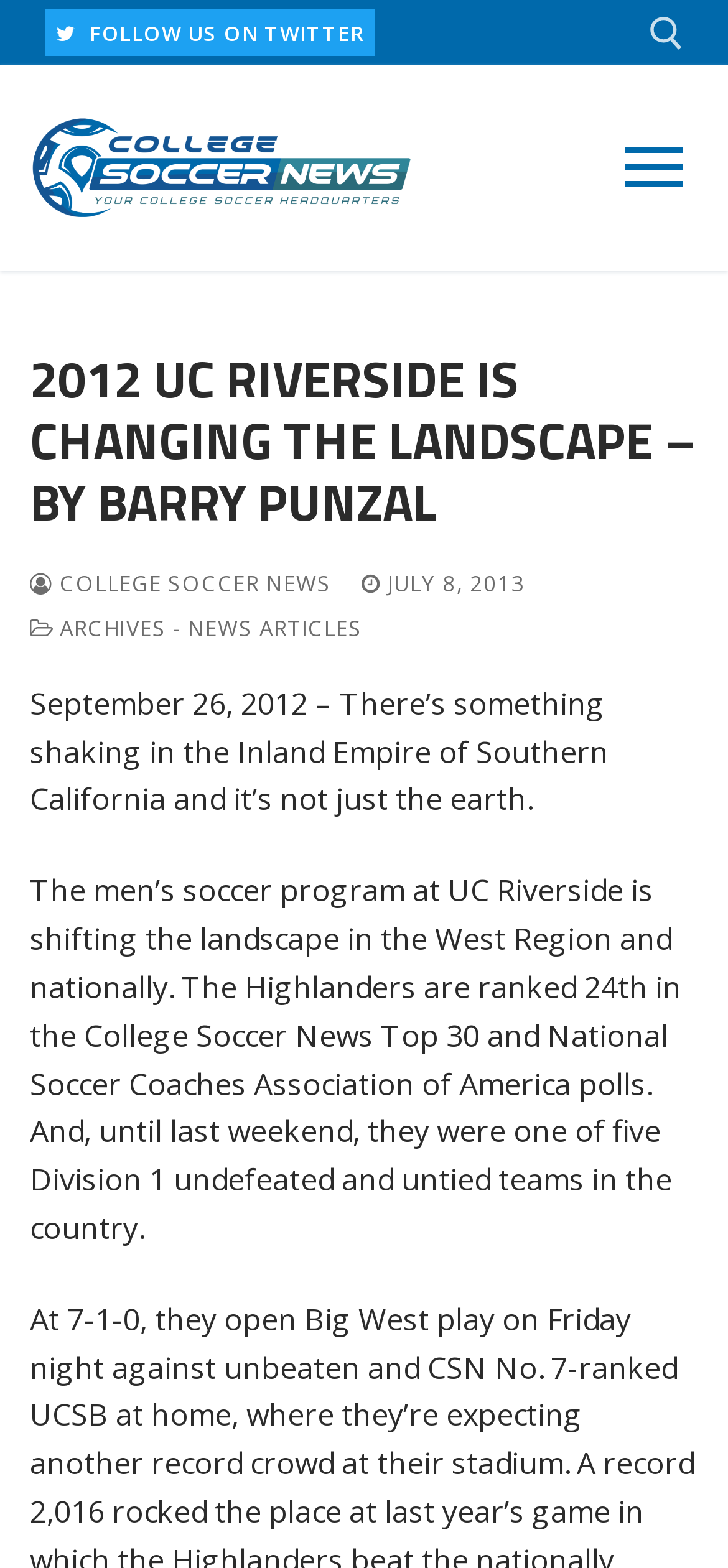Based on the description "July 8, 2013", find the bounding box of the specified UI element.

[0.496, 0.363, 0.722, 0.381]